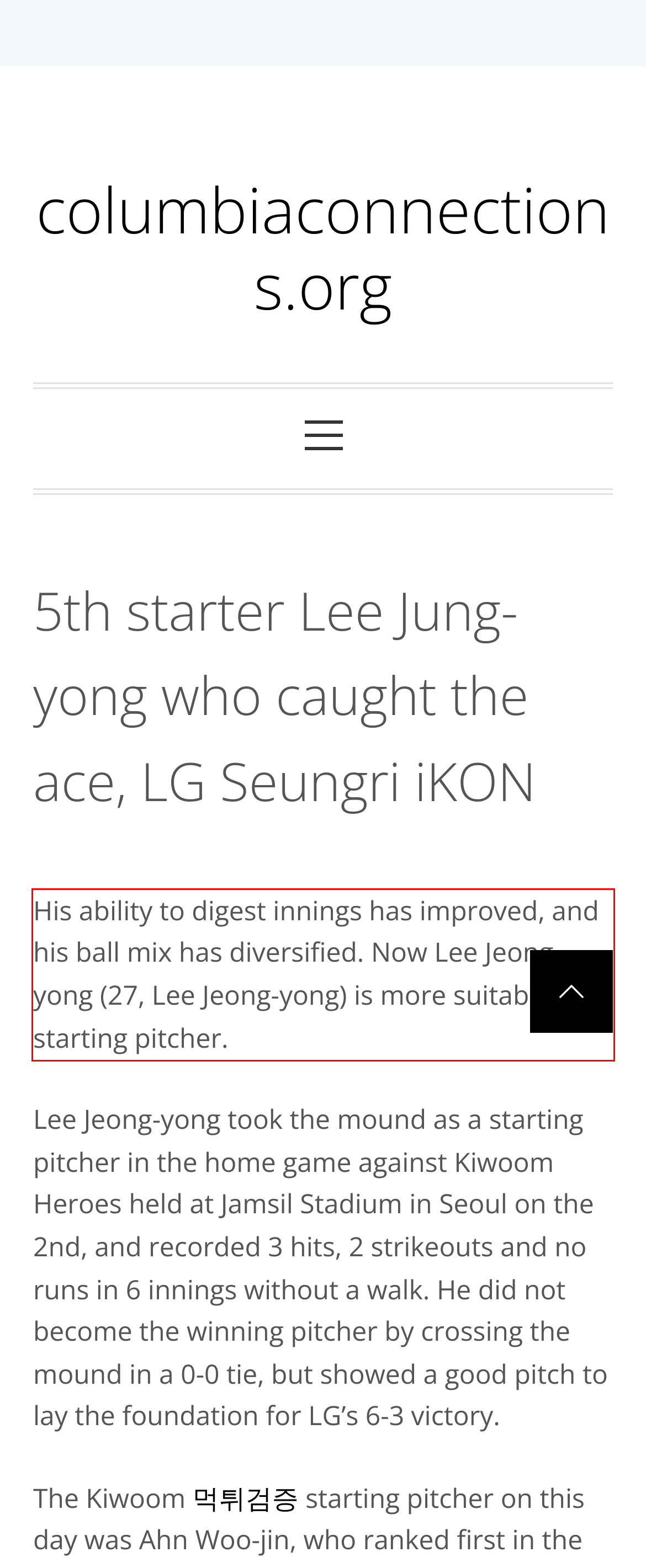Extract and provide the text found inside the red rectangle in the screenshot of the webpage.

His ability to digest innings has improved, and his ball mix has diversified. Now Lee Jeong-yong (27, Lee Jeong-yong) is more suitable as a starting pitcher.